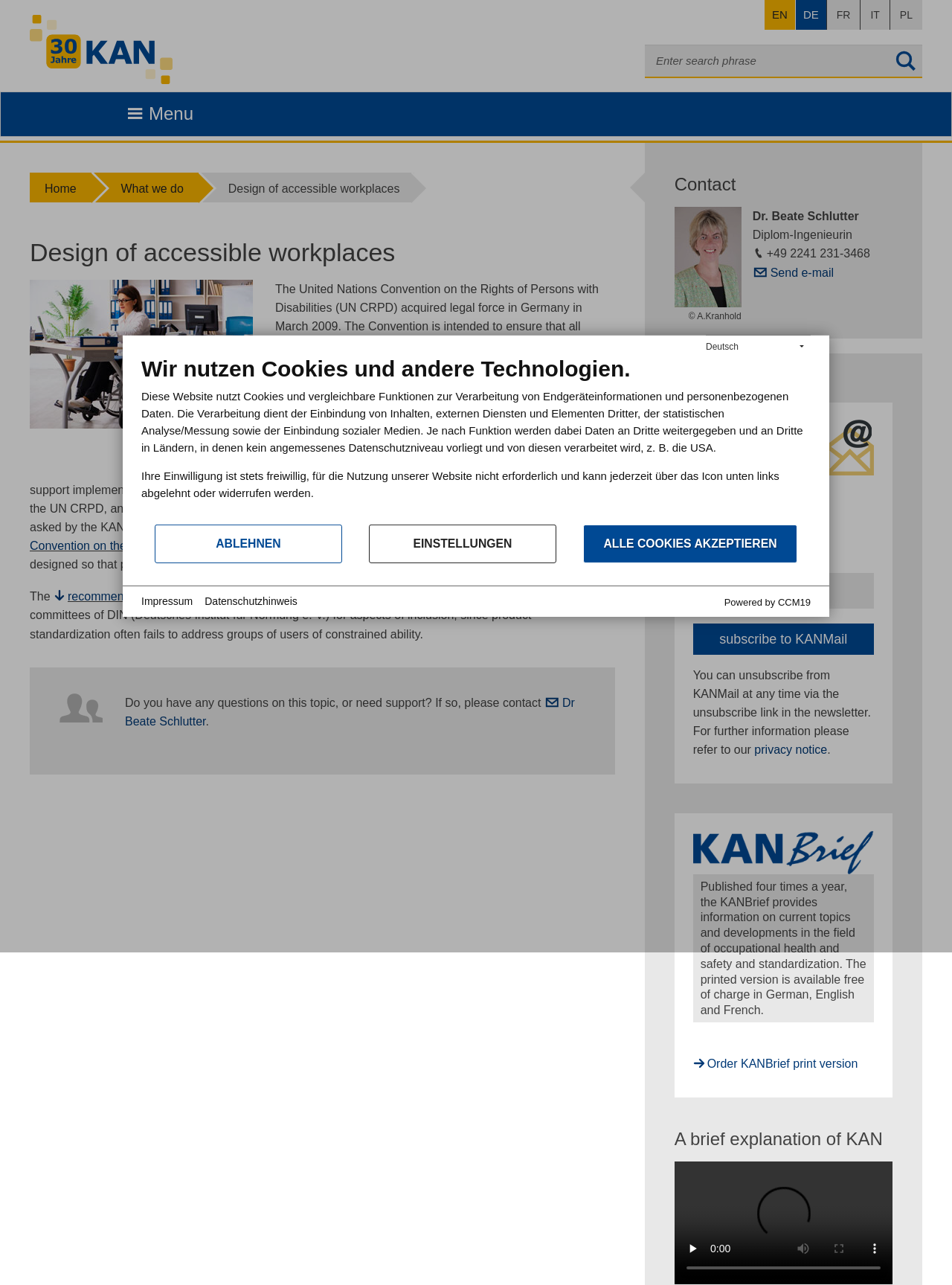Please identify the bounding box coordinates of the region to click in order to complete the task: "Search for a phrase". The coordinates must be four float numbers between 0 and 1, specified as [left, top, right, bottom].

[0.677, 0.035, 0.969, 0.061]